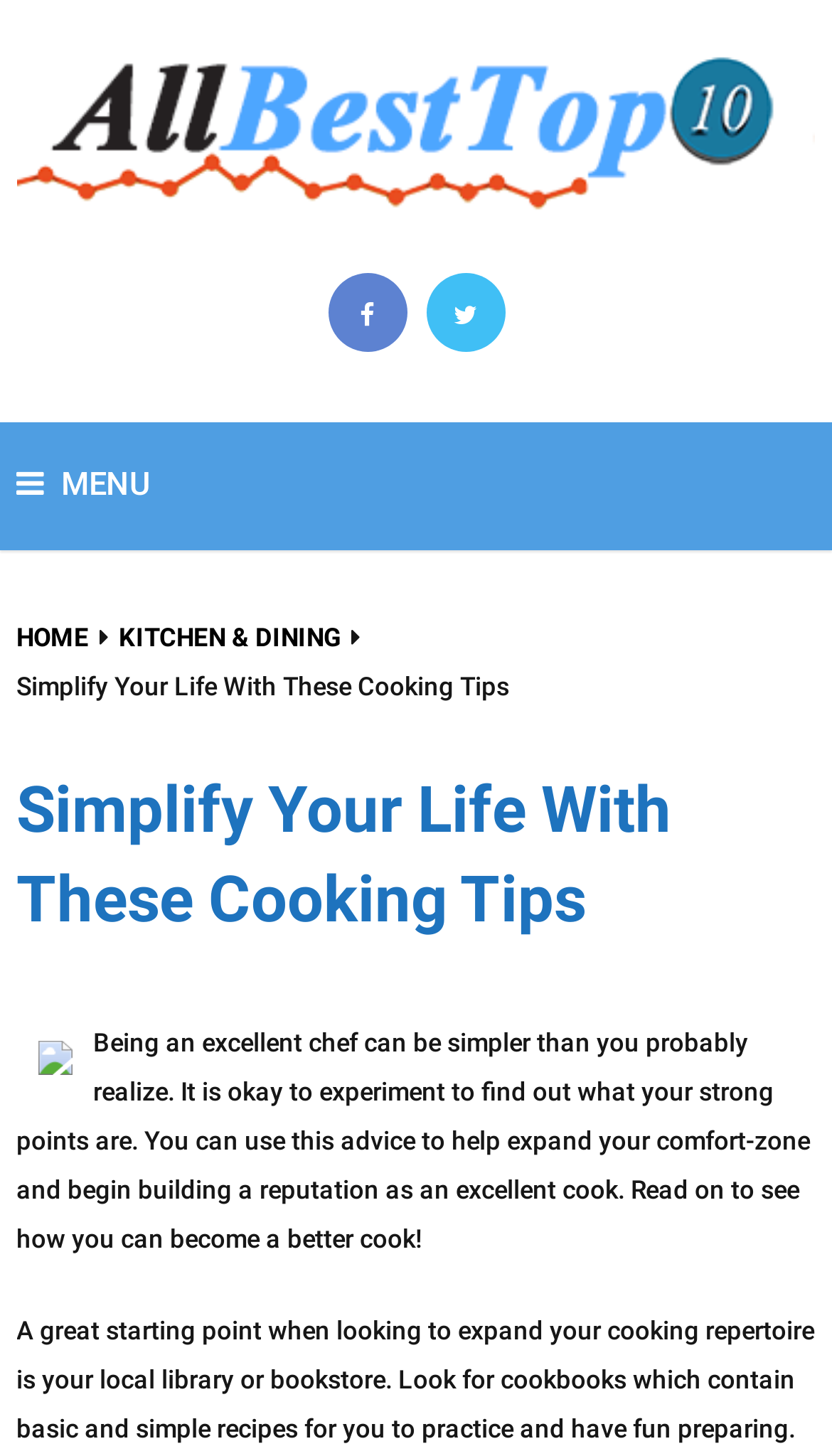Offer a detailed explanation of the webpage layout and contents.

The webpage is about cooking tips, with the main title "Simplify Your Life With These Cooking Tips" prominently displayed at the top. Below the title, there is a menu bar with links to "HOME" and "KITCHEN & DINING" on the left, and three icons on the right, possibly representing social media or sharing options.

The main content of the page is a paragraph of text that provides advice on becoming a better cook, encouraging experimentation and self-discovery. This text is positioned below the menu bar and takes up most of the page's width.

Above the main content, there is a smaller heading "All Best Top 10 Lists and Reviews" with a link and an image associated with it, likely a logo or branding element. This element is positioned at the very top of the page, spanning almost the entire width.

There is also a small image located below the main content, but its purpose or significance is unclear. Overall, the page has a simple and clean layout, with a focus on providing helpful cooking tips and advice.